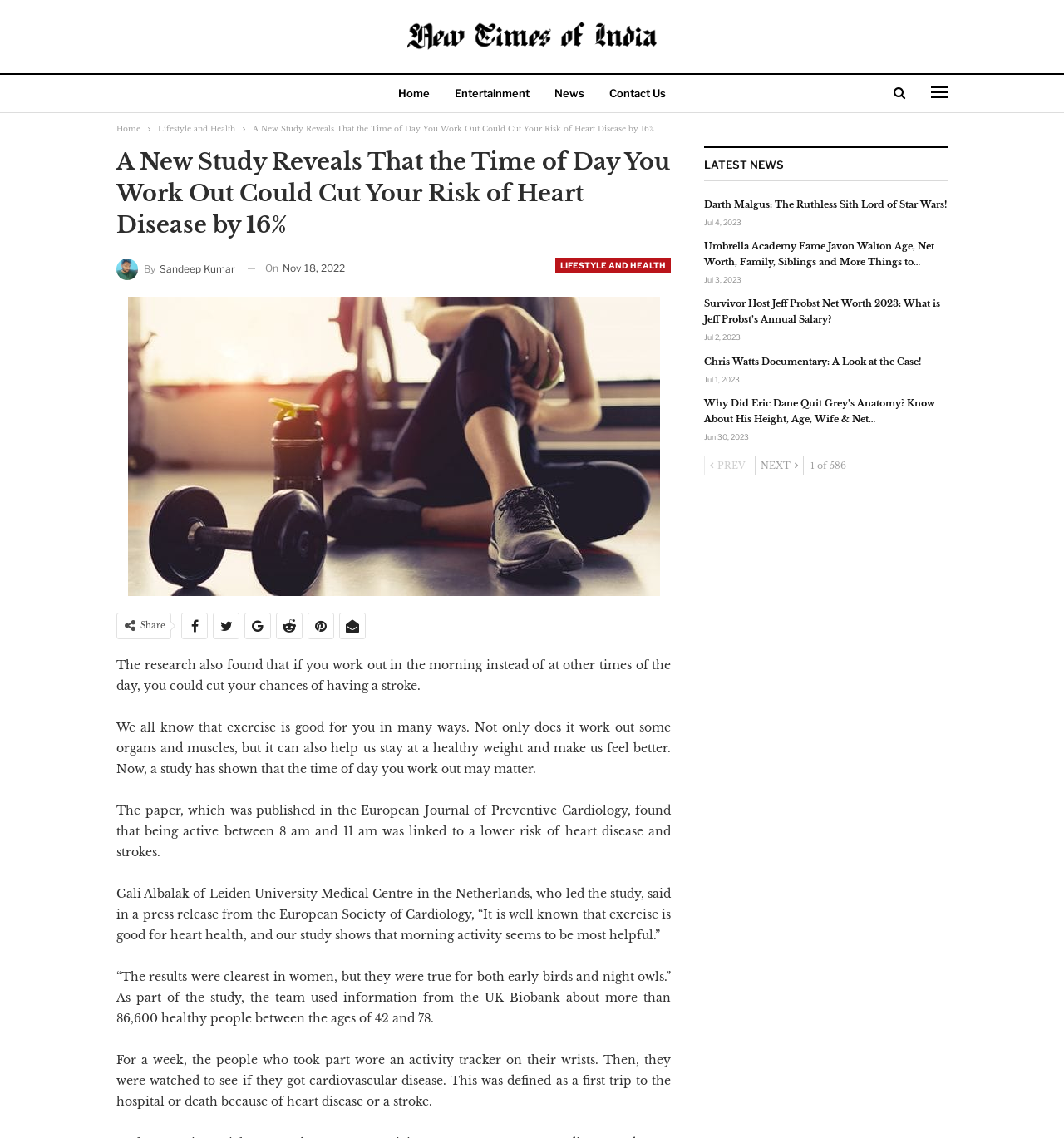Carefully observe the image and respond to the question with a detailed answer:
What is the name of the publication where the study was published?

I determined the publication's name by examining the static text element that mentions the study's publication. The text states that the paper was published in the European Journal of Preventive Cardiology.